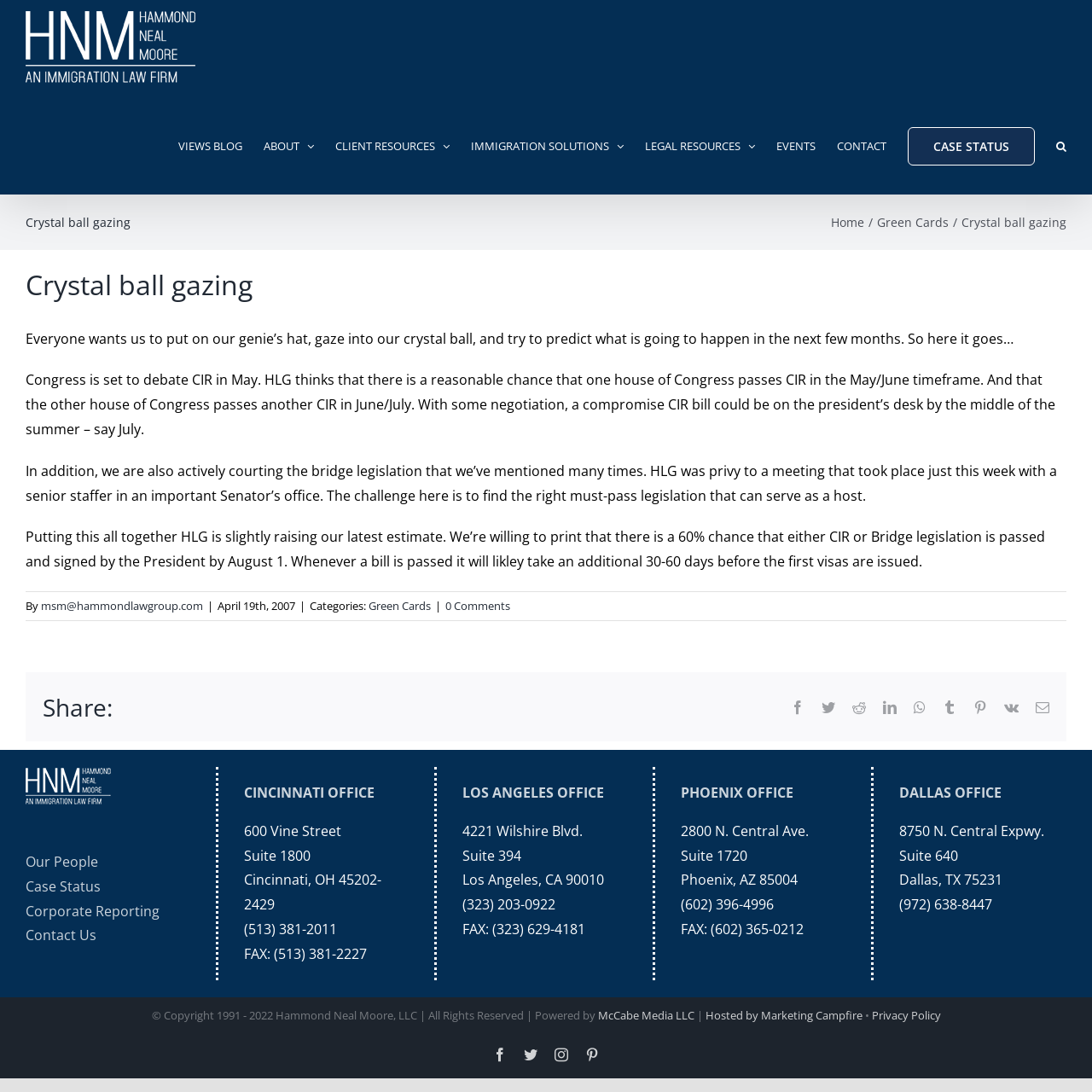Explain the webpage's layout and main content in detail.

This webpage is about Hammond Neal Moore, LLC, a law firm that provides immigration solutions. At the top left corner, there is a logo of the law firm, and next to it, a main menu with links to various sections of the website, including "VIEWS BLOG", "ABOUT", "CLIENT RESOURCES", "IMMIGRATION SOLUTIONS", "LEGAL RESOURCES", "EVENTS", "CONTACT", and "CASE STATUS". 

Below the main menu, there is a heading "Crystal ball gazing" and a link to the "Home" page. Next to the link, there is a breadcrumb trail showing the current page's location in the website's hierarchy. 

The main content of the webpage is an article titled "Crystal ball gazing", which discusses the possibility of Congress passing Comprehensive Immigration Reform (CIR) in the near future. The article provides an analysis of the situation and predicts that there is a 60% chance that either CIR or Bridge legislation will be passed and signed by the President by August 1.

At the bottom of the article, there are links to share the content on various social media platforms, including Facebook, Twitter, Reddit, LinkedIn, WhatsApp, Tumblr, Pinterest, Vk, and Email.

In the footer section, there are links to various pages, including "Our People", "Case Status", "Corporate Reporting", and "Contact Us". There are also addresses and contact information for the law firm's offices in Cincinnati, Los Angeles, Phoenix, and Dallas.

Finally, at the very bottom of the webpage, there is a copyright notice and links to the law firm's privacy policy and the companies that powered and hosted the website.